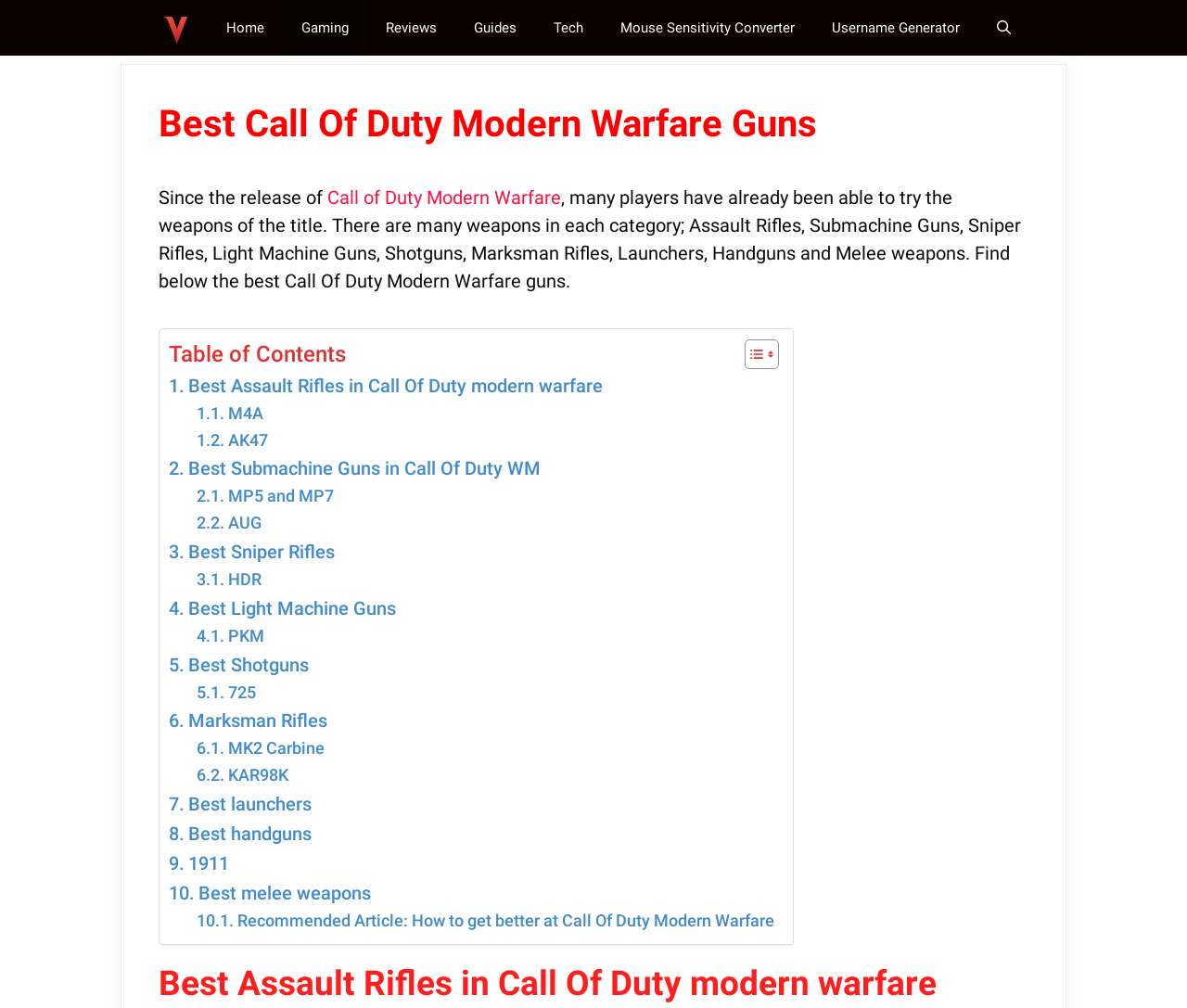What is the purpose of the table of contents?
Make sure to answer the question with a detailed and comprehensive explanation.

The table of contents is a feature on the webpage that allows users to quickly navigate to specific sections of the webpage, such as Best Assault Rifles or Best Sniper Rifles, by clicking on the corresponding links.